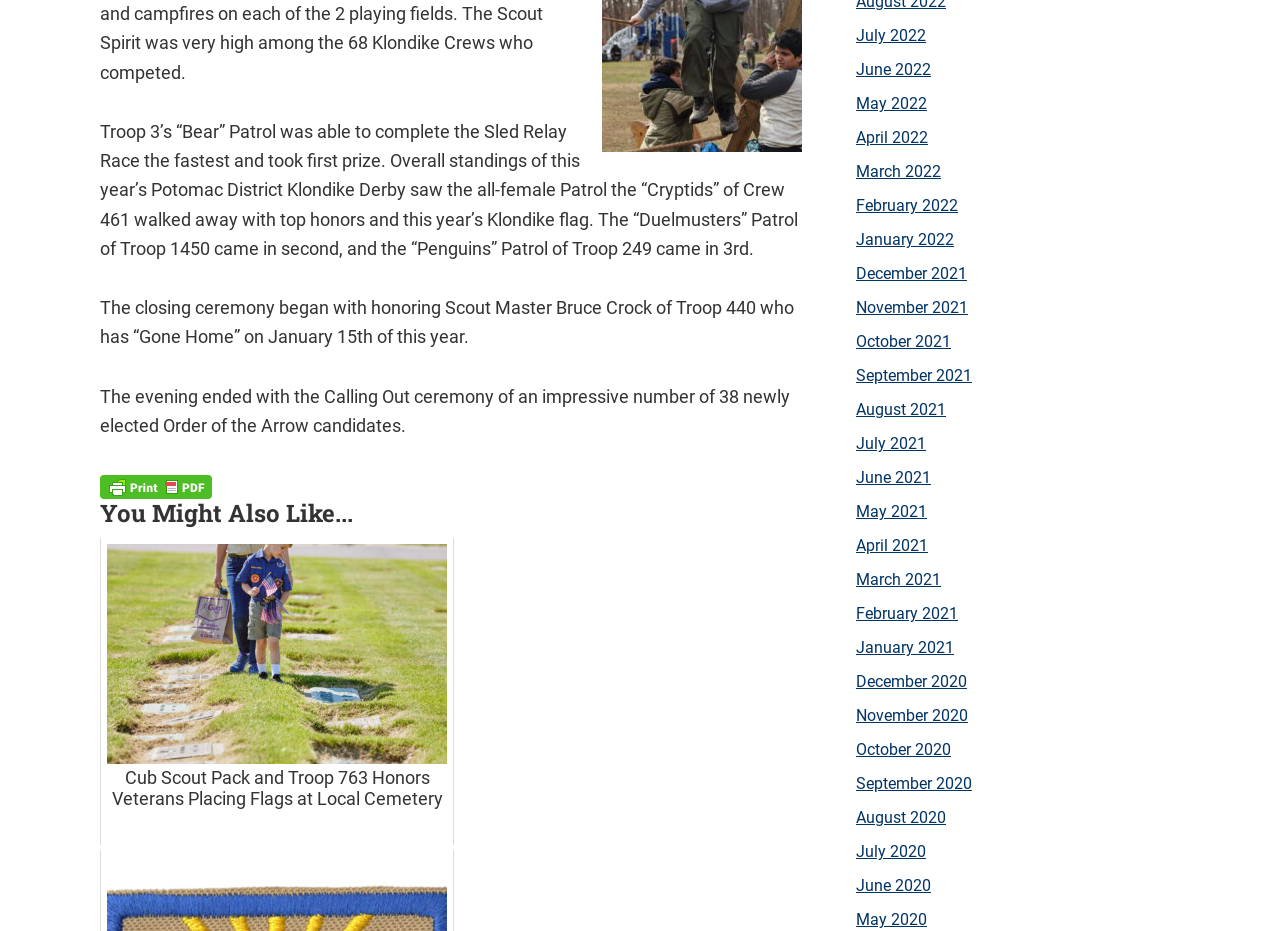Locate the bounding box coordinates of the clickable part needed for the task: "View articles from July 2022".

[0.669, 0.028, 0.723, 0.049]